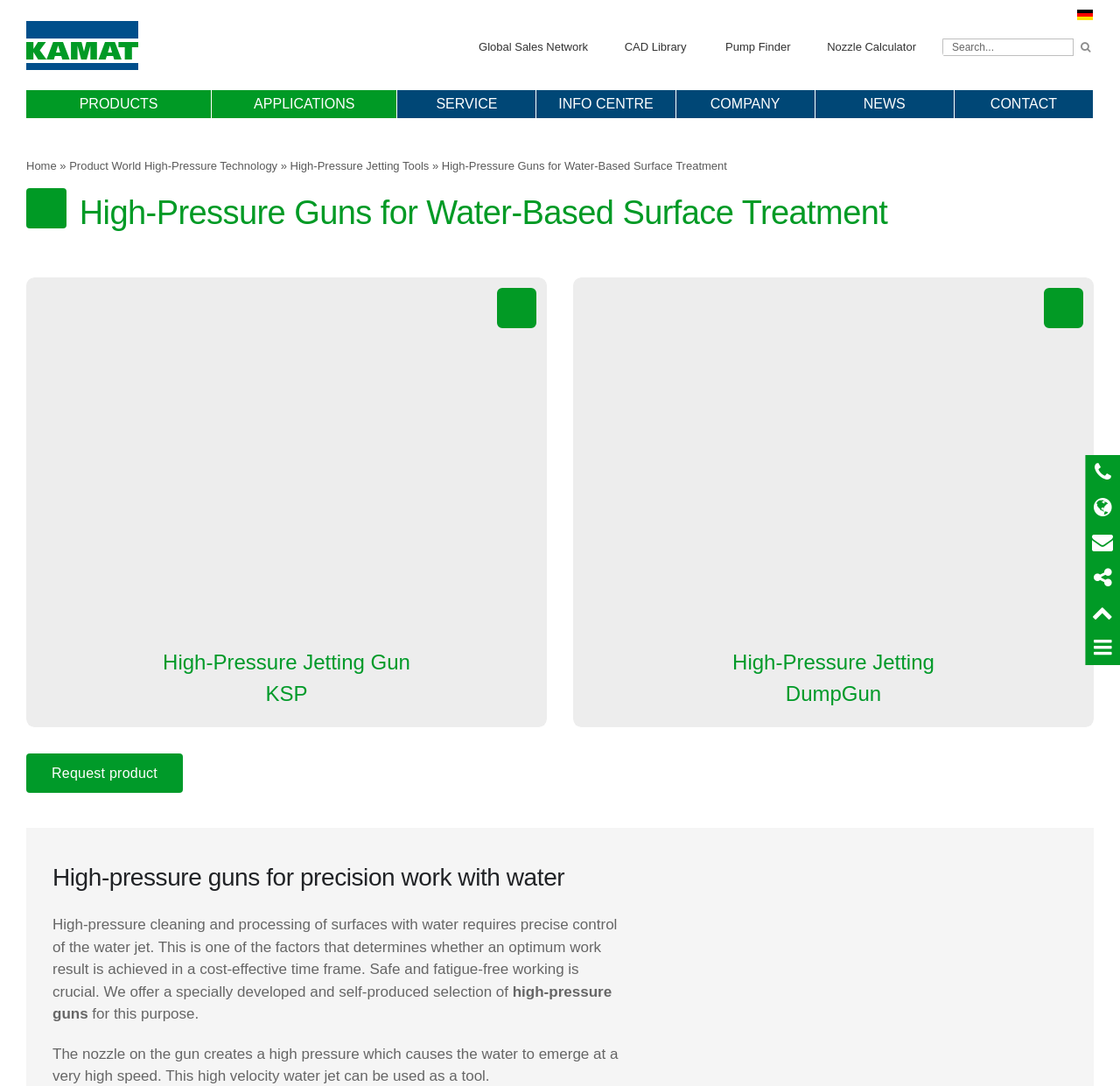Identify the bounding box coordinates of the region that should be clicked to execute the following instruction: "Learn about high-pressure jetting tools".

[0.259, 0.147, 0.383, 0.159]